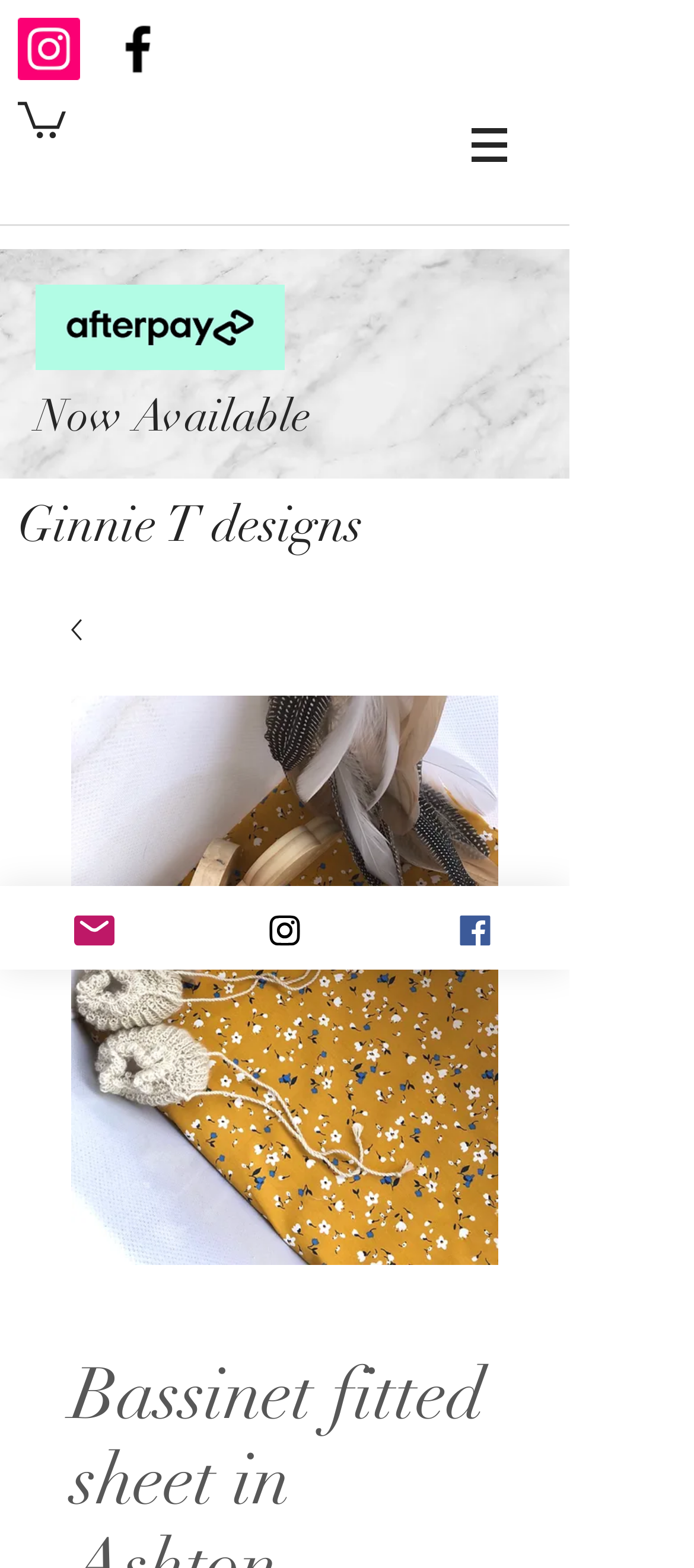Identify the bounding box coordinates of the HTML element based on this description: "Email".

[0.0, 0.565, 0.274, 0.618]